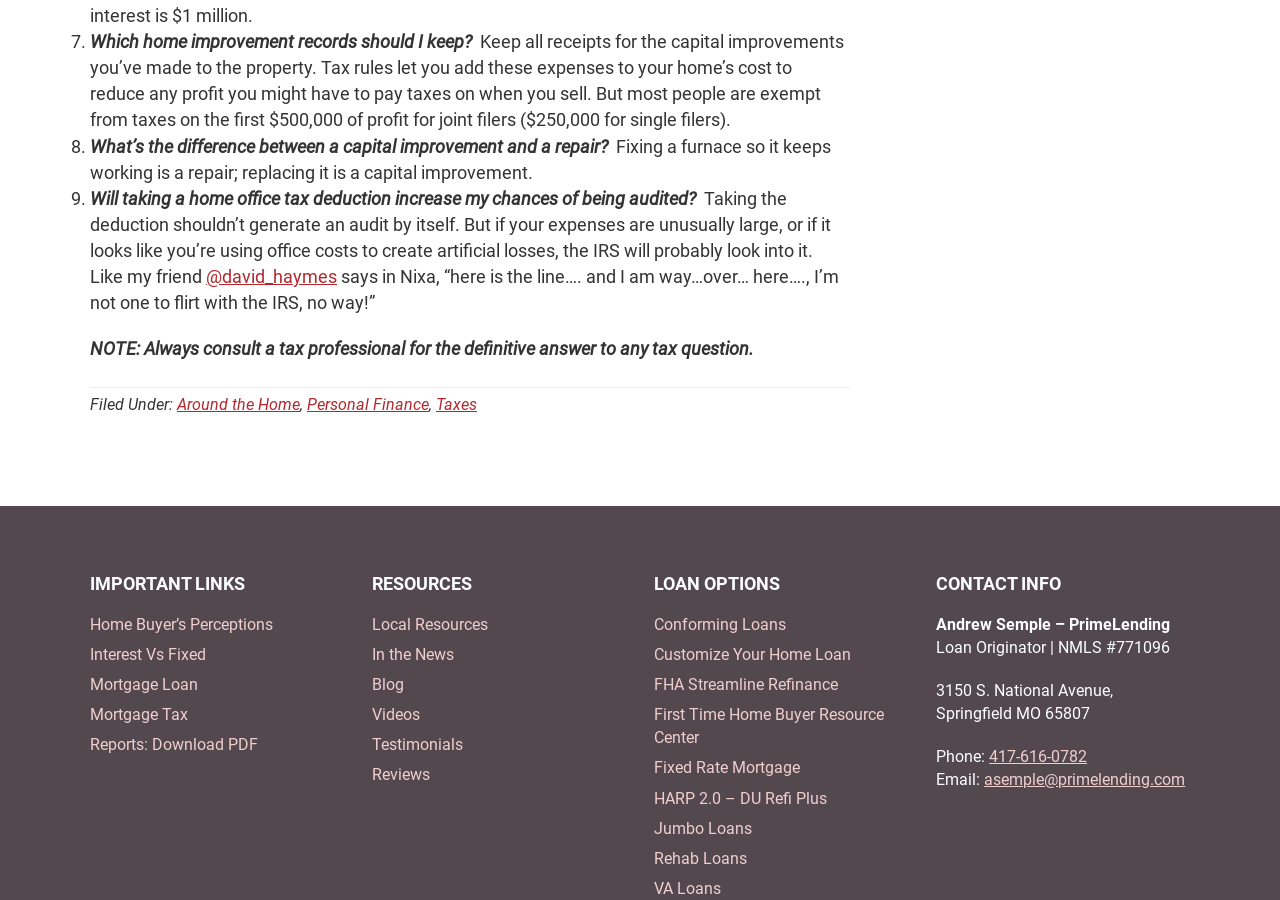Please determine the bounding box coordinates of the section I need to click to accomplish this instruction: "Download the publication".

None